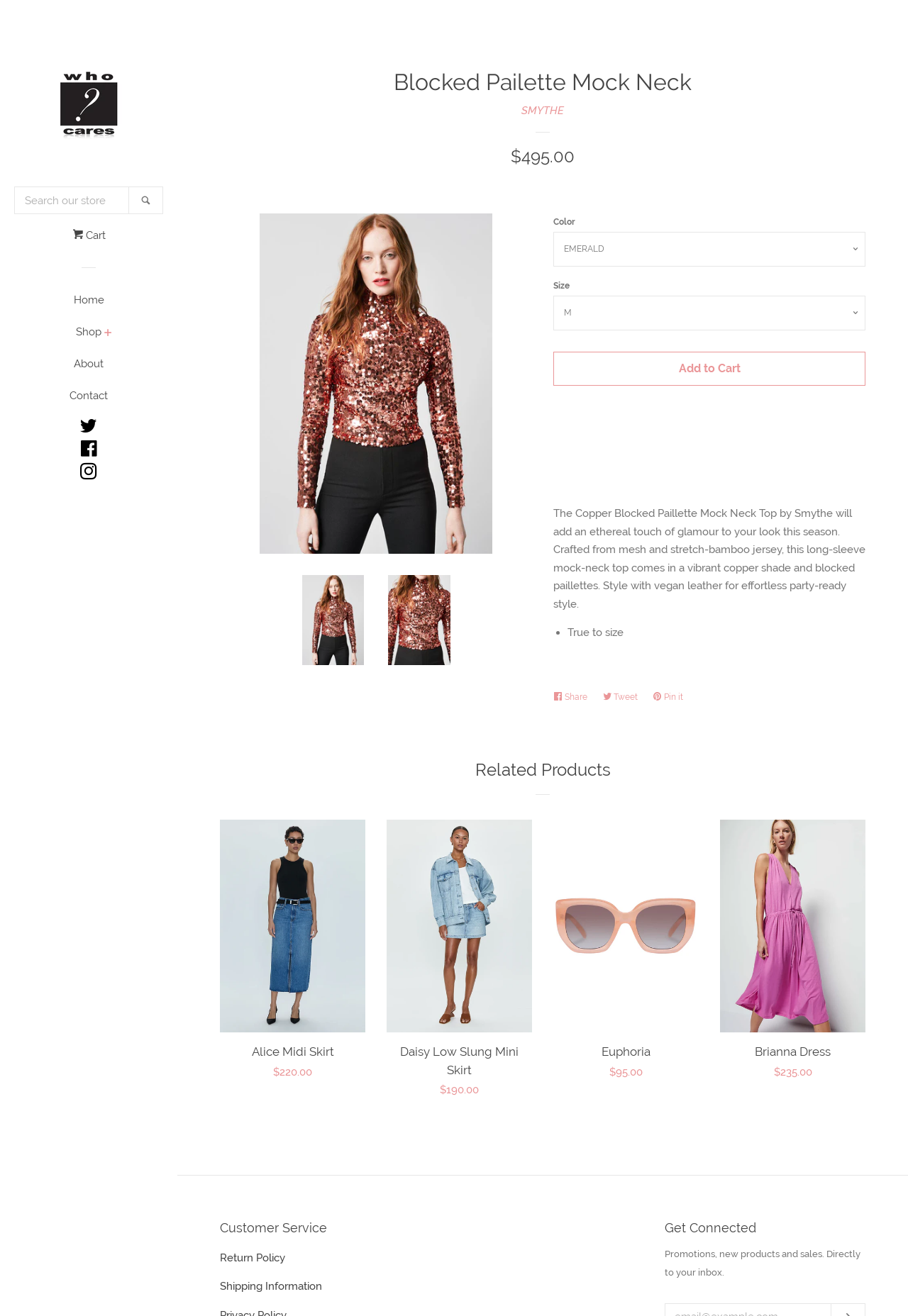What is the material of the Blocked Pailette Mock Neck Top?
Please answer the question as detailed as possible based on the image.

The material of the Blocked Pailette Mock Neck Top can be found in the product description, which states that it is 'Crafted from mesh and stretch-bamboo jersey'.